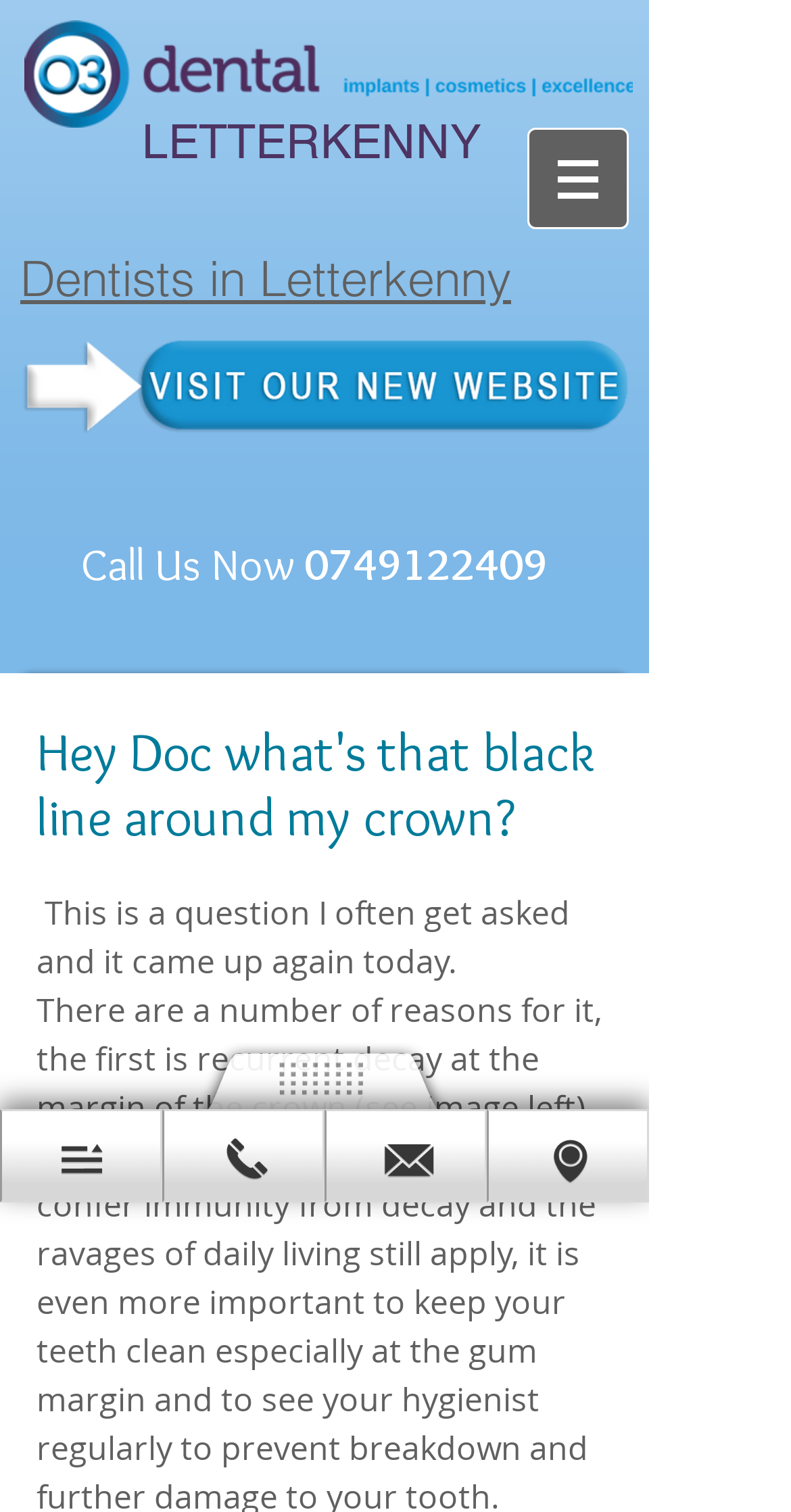Is there a navigation menu on the page?
Provide a thorough and detailed answer to the question.

I found the navigation menu by looking at the navigation element that says 'Site' and also the button element with a popup menu. This indicates that there is a navigation menu on the page.